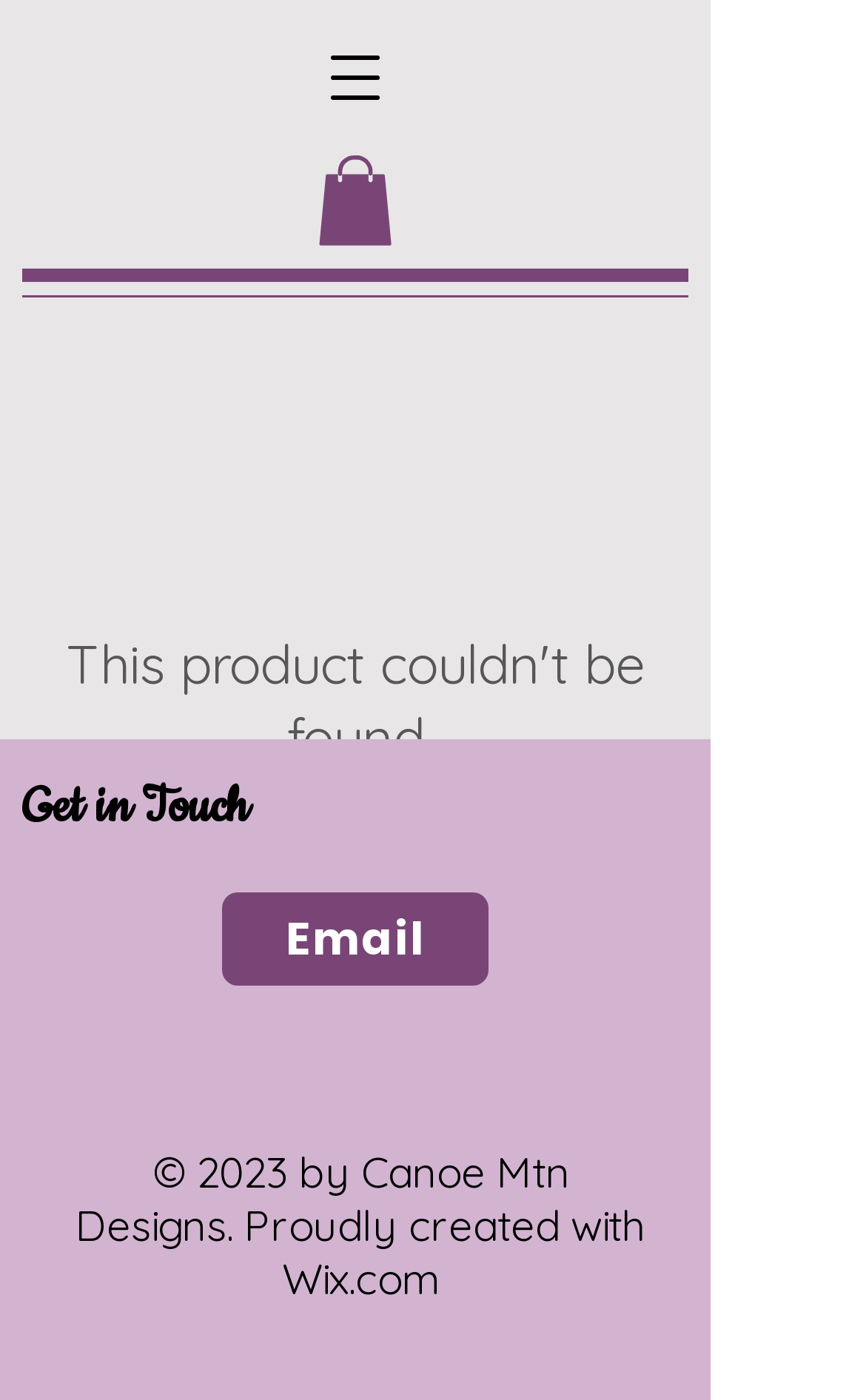What is the company name mentioned at the bottom?
Using the image as a reference, answer the question with a short word or phrase.

Canoe Mtn Designs